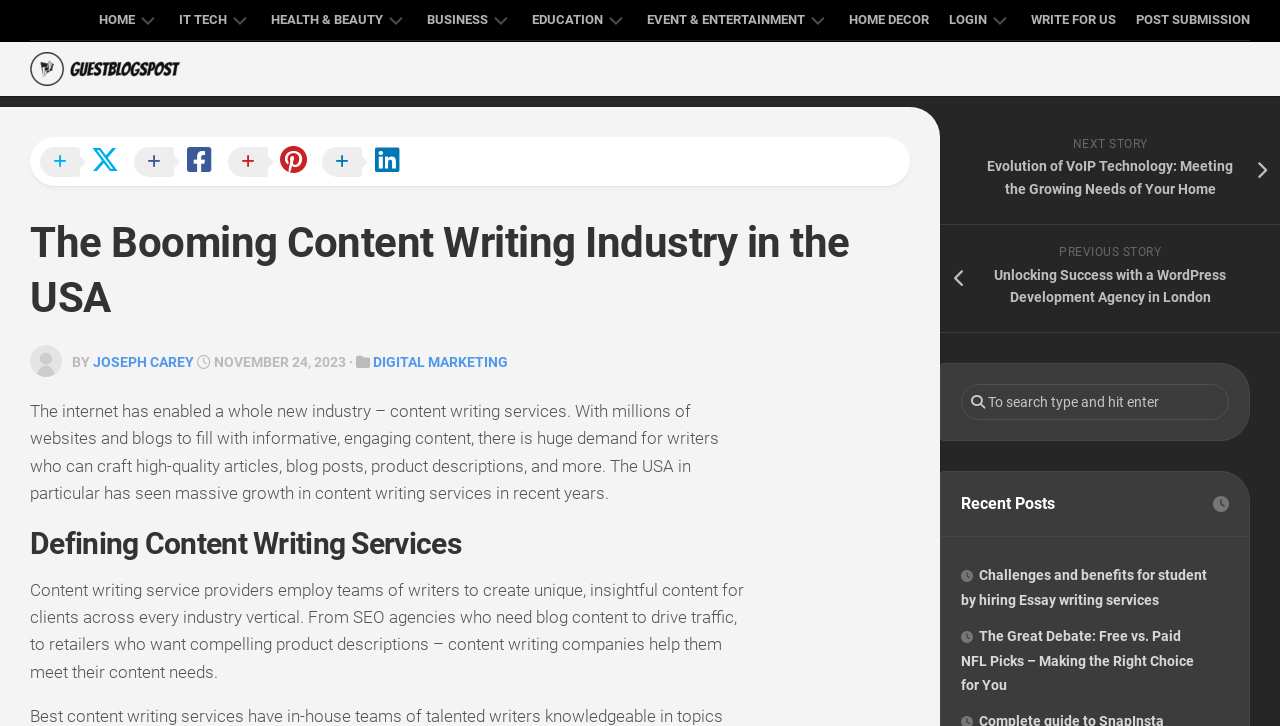What is the main topic of the webpage?
Refer to the screenshot and respond with a concise word or phrase.

Content writing industry